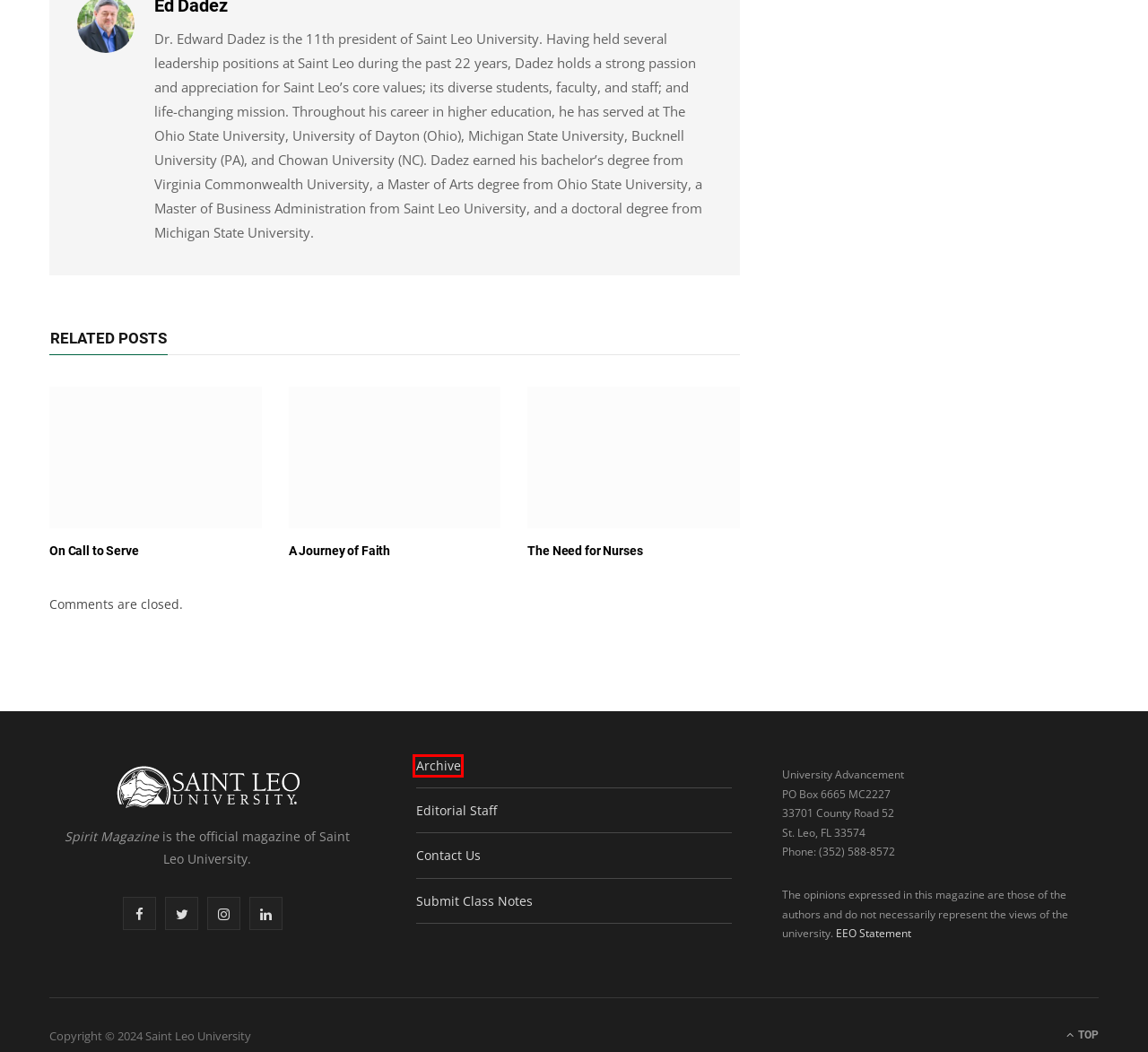You are provided with a screenshot of a webpage containing a red rectangle bounding box. Identify the webpage description that best matches the new webpage after the element in the bounding box is clicked. Here are the potential descriptions:
A. Editorial Staff - Spirit Magazine
B. The Need for Nurses - Spirit Magazine
C. Submit Class Notes - Spirit Magazine
D. Breaking the Cycle - Spirit Magazine
E. Archive - Spirit Magazine
F. Features Archives - Spirit Magazine
G. Give to Saint Leo Today | Saint Leo University - Saint Leo University
H. Contact Us - Spirit Magazine

E